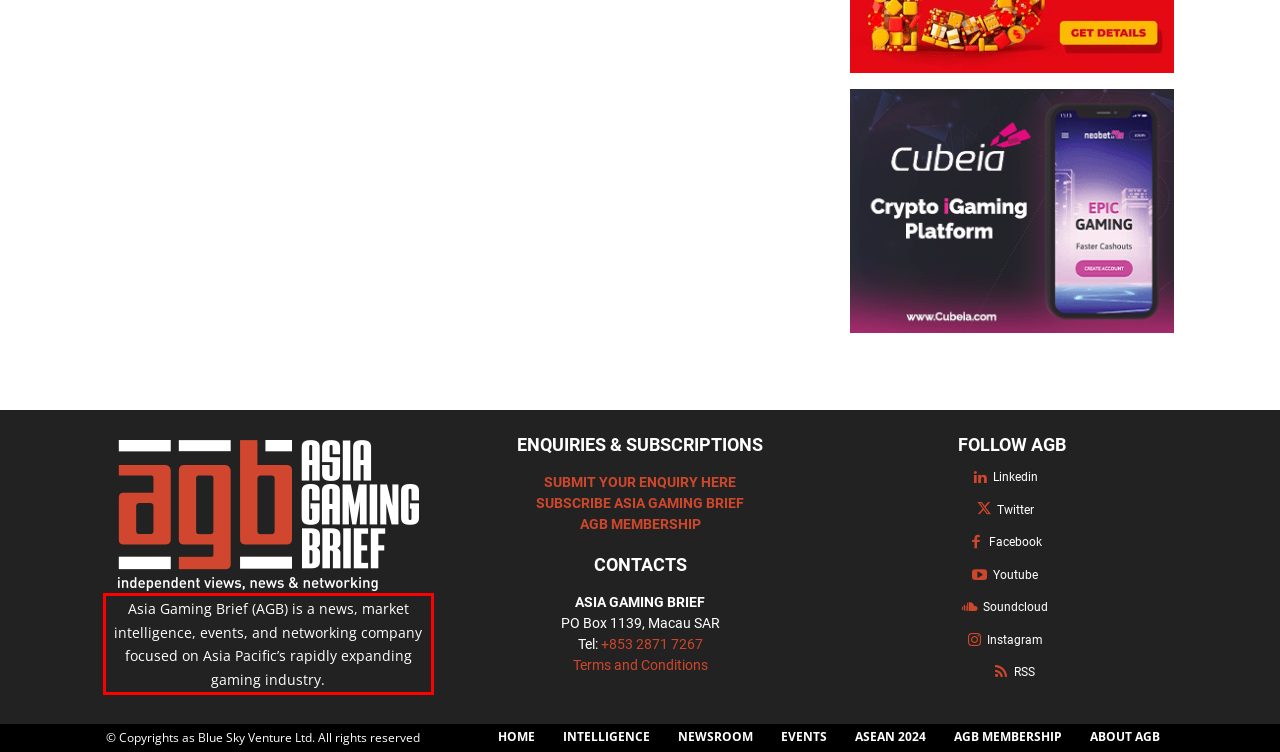You are presented with a webpage screenshot featuring a red bounding box. Perform OCR on the text inside the red bounding box and extract the content.

Asia Gaming Brief (AGB) is a news, market intelligence, events, and networking company focused on Asia Pacific’s rapidly expanding gaming industry.